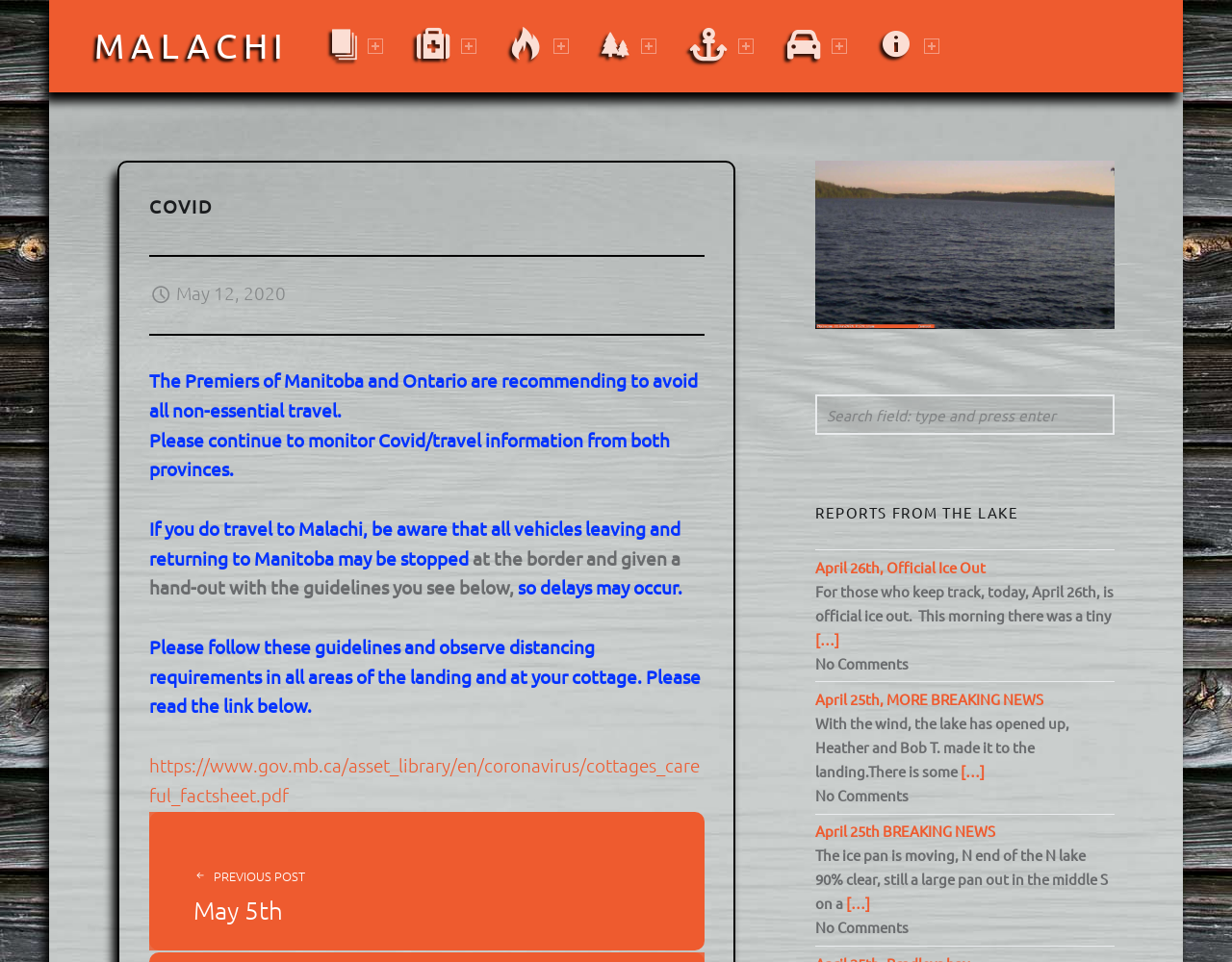Identify the bounding box coordinates of the region that needs to be clicked to carry out this instruction: "Click on MORE". Provide these coordinates as four float numbers ranging from 0 to 1, i.e., [left, top, right, bottom].

[0.269, 0.0, 0.311, 0.096]